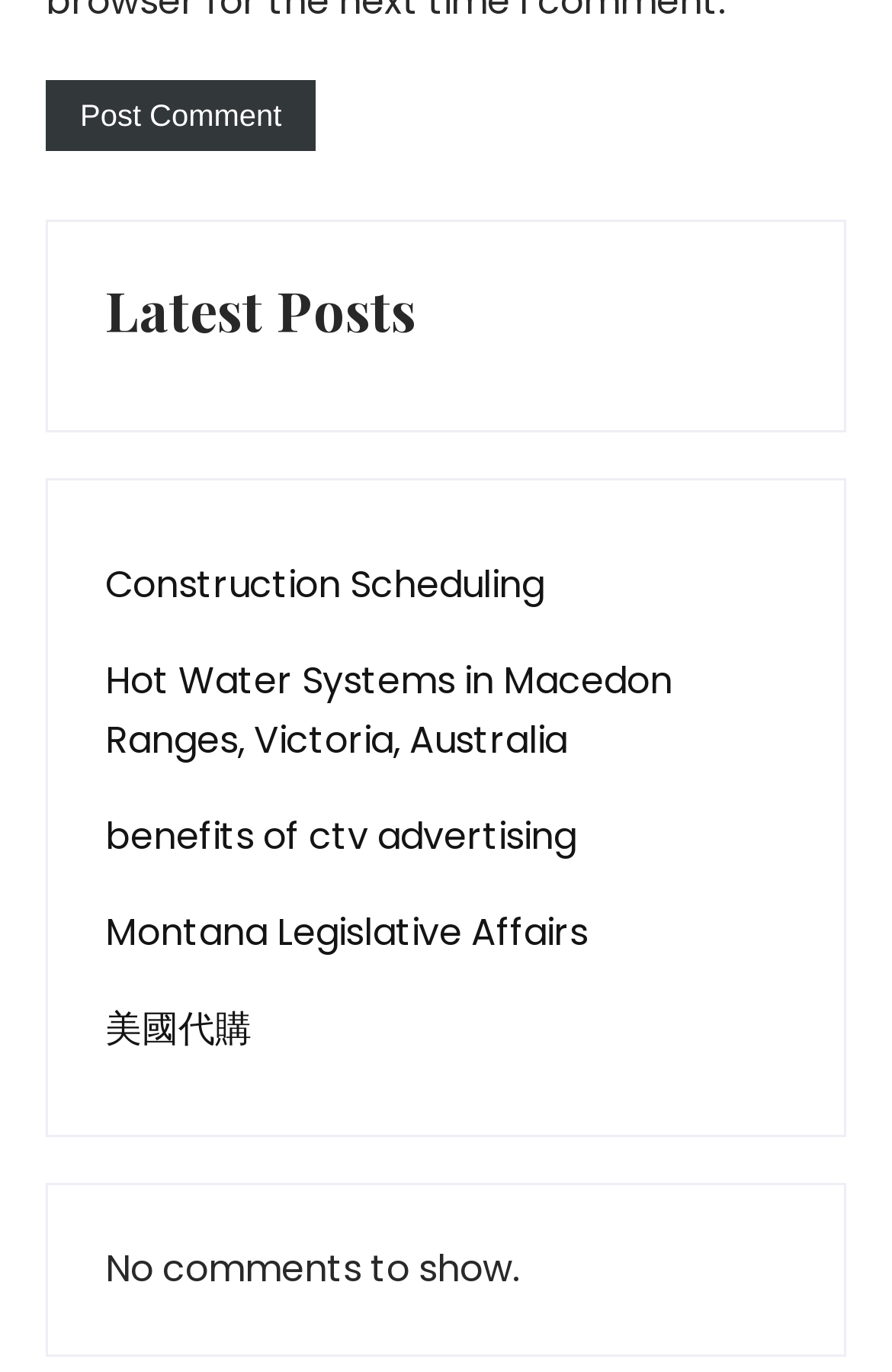Respond to the following question with a brief word or phrase:
How many links are there in the webpage?

5